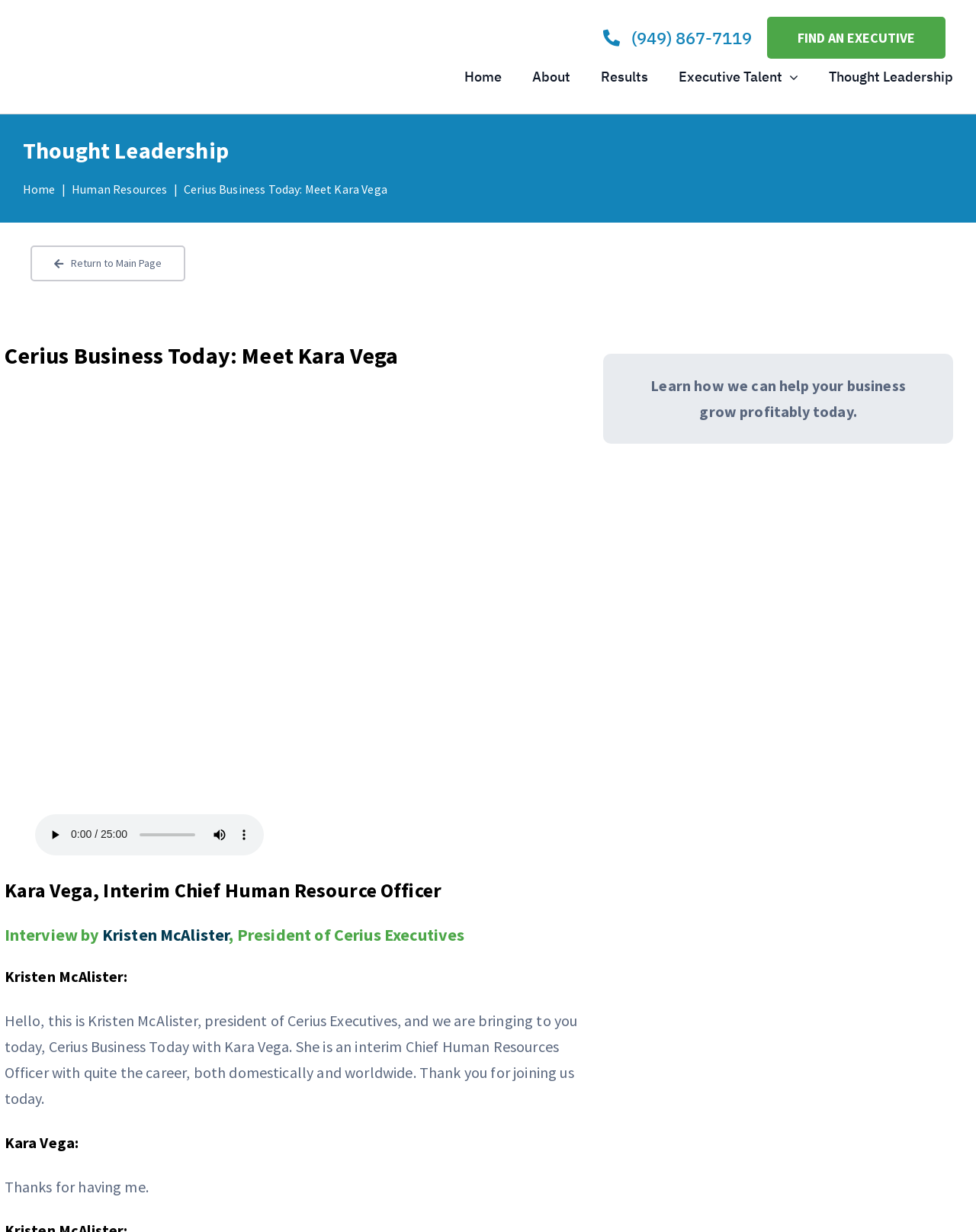What is the role of Kara Vega?
Using the information from the image, give a concise answer in one word or a short phrase.

Interim Chief Human Resource Officer